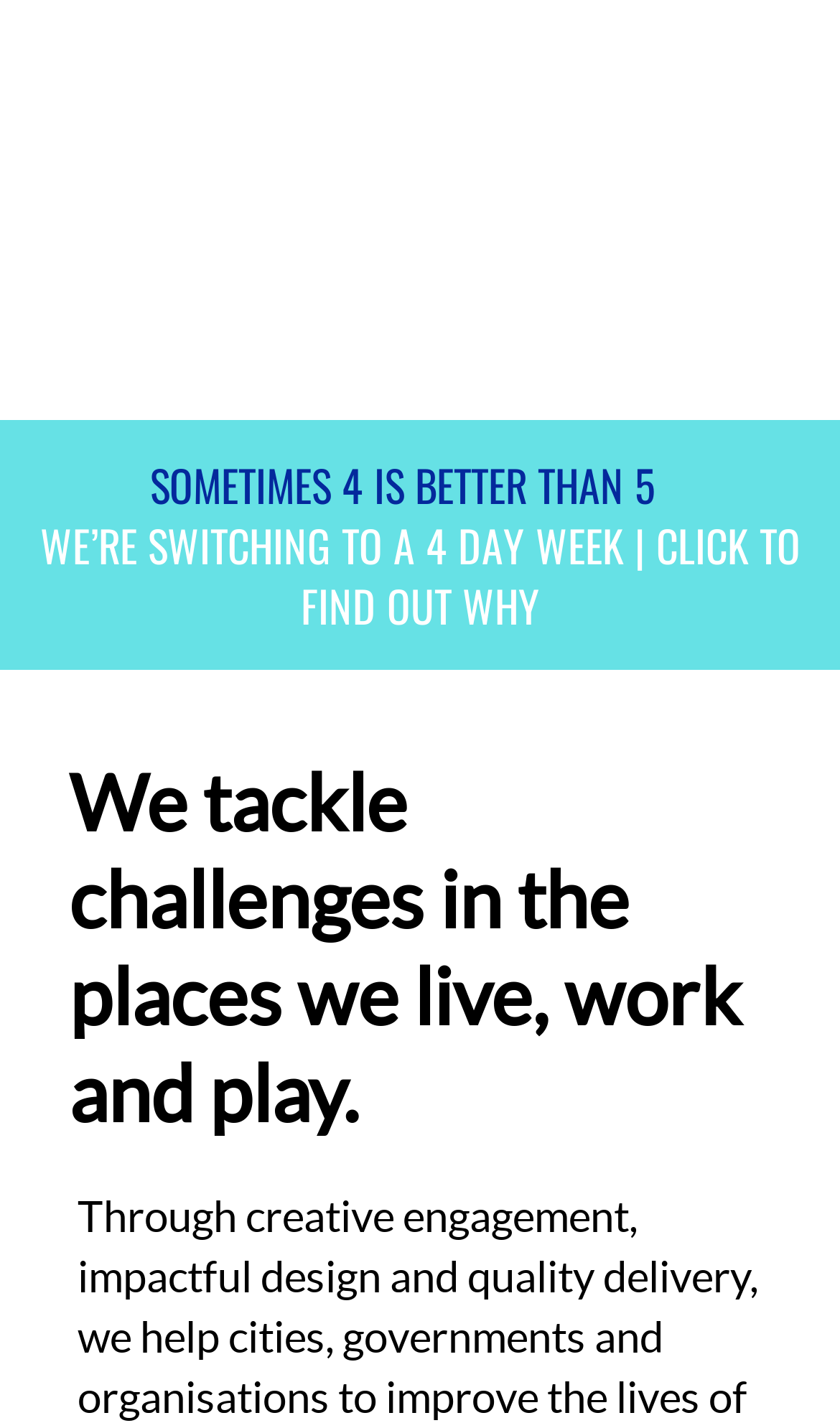Respond with a single word or phrase for the following question: 
What is the main topic of the video on the webpage?

Not specified